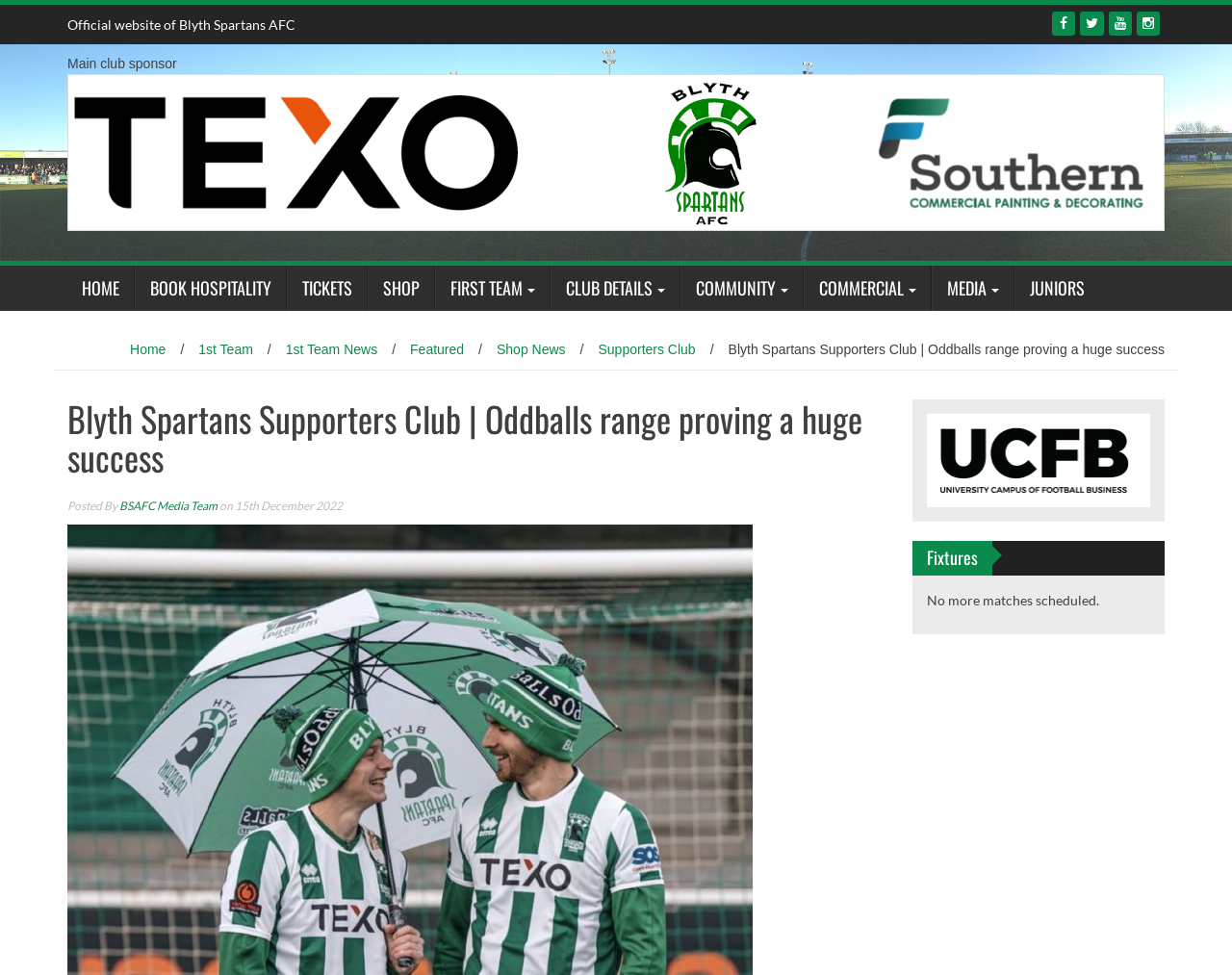Locate the bounding box coordinates of the element that should be clicked to execute the following instruction: "Check the Supporters Club page".

[0.486, 0.351, 0.565, 0.366]